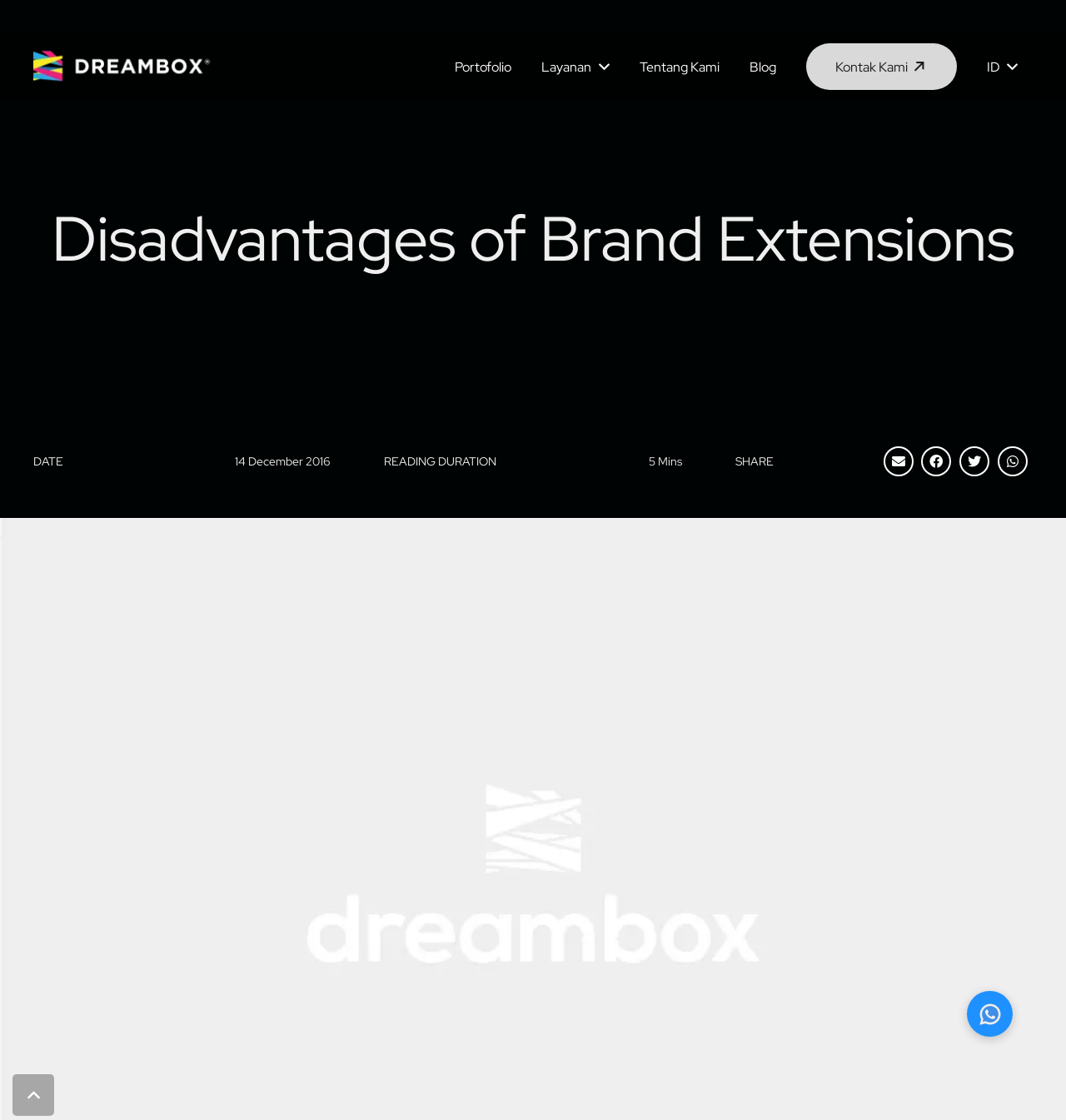What is the date of the article?
From the image, respond using a single word or phrase.

14 December 2016